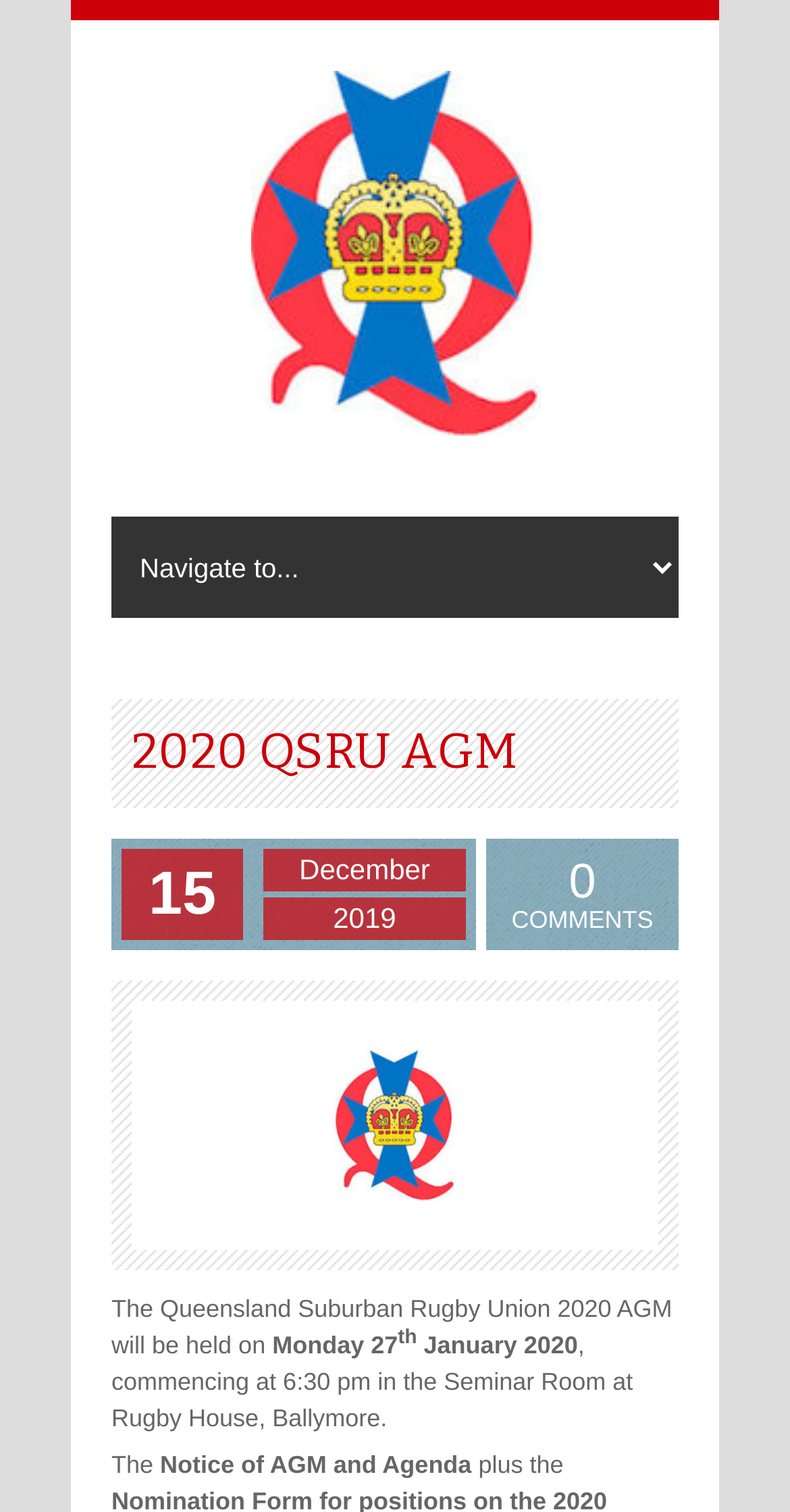Respond with a single word or phrase for the following question: 
What time does the QSRU AGM start?

6:30 pm